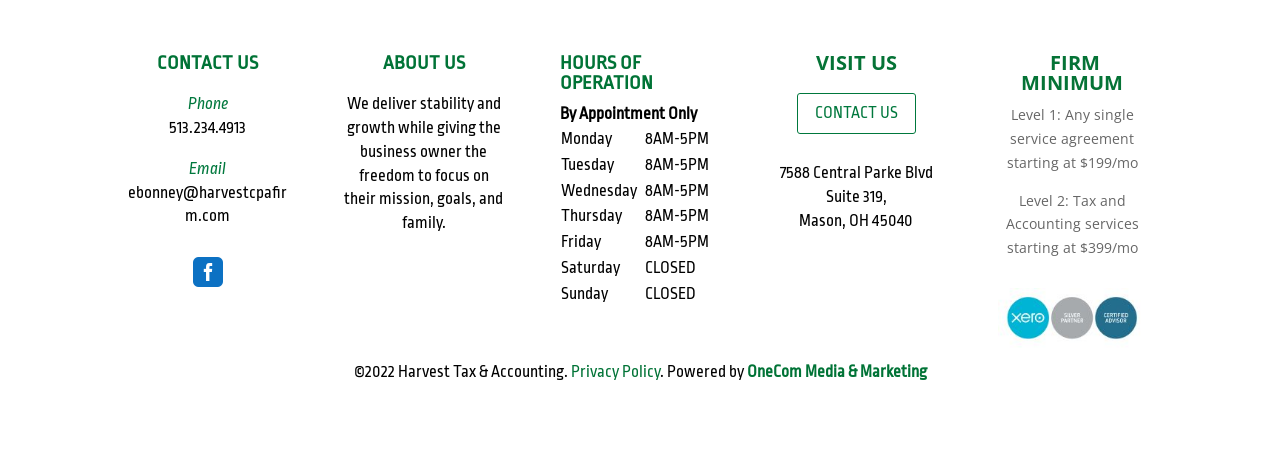What are the hours of operation on Monday?
Refer to the image and respond with a one-word or short-phrase answer.

8AM-5PM